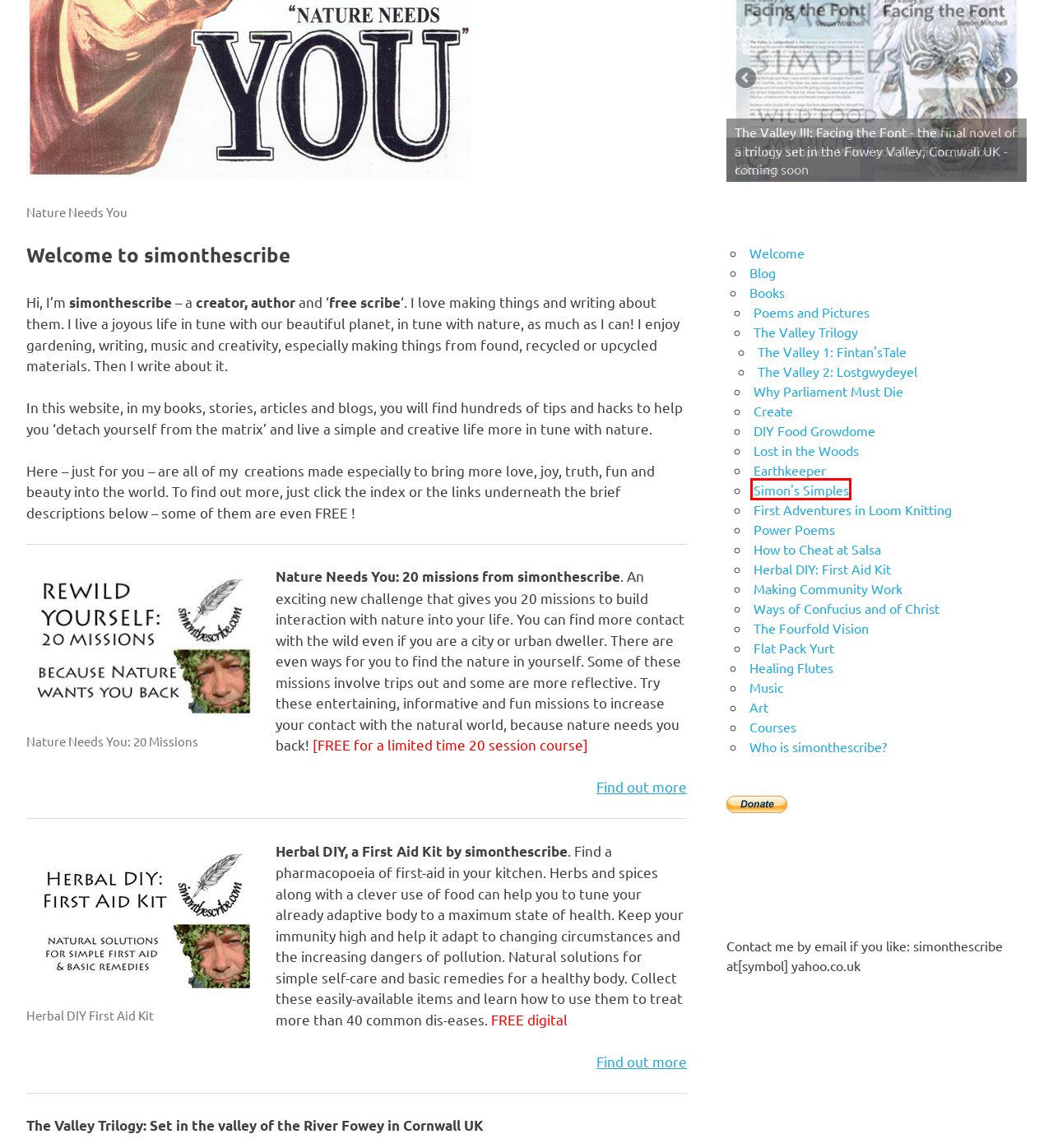Given a webpage screenshot with a UI element marked by a red bounding box, choose the description that best corresponds to the new webpage that will appear after clicking the element. The candidates are:
A. Music - simonthescribe
B. Simon's Simples - simonthescribe
C. First Adventures in Loom Knitting - simonthescribe
D. Books - simonthescribe
E. Herbal DIY: First Aid Kit - simonthescribe
F. The Valley 1: Fintan'sTale - simonthescribe
G. Power Poems - simonthescribe
H. Earthkeeper - simonthescribe

B